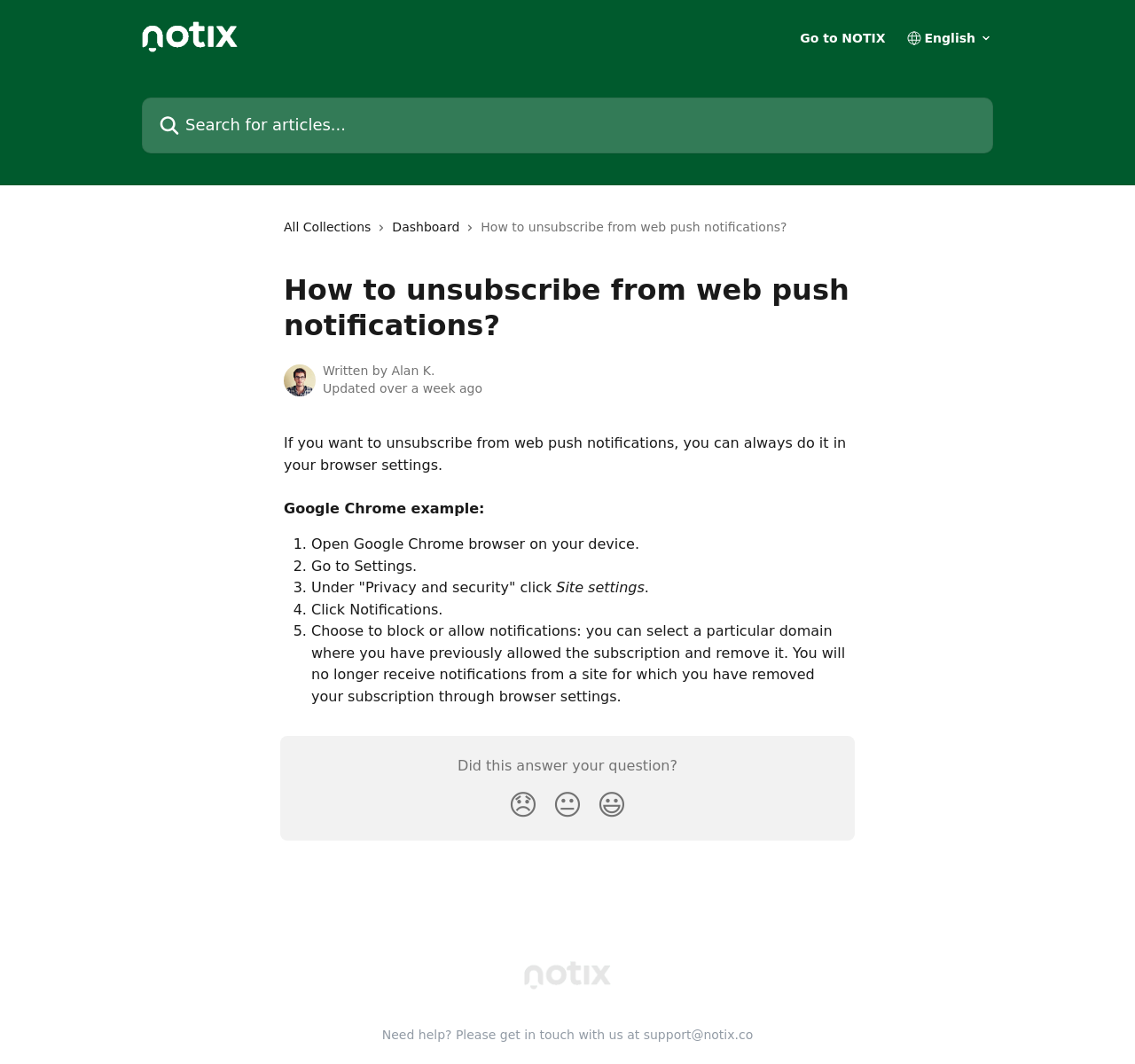How many steps are there to unsubscribe from web push notifications in Google Chrome?
Look at the image and construct a detailed response to the question.

I counted the steps by reading the article content and noticing the list markers '1.', '2.', '3.', '4.', and '5.' which indicate the five steps to unsubscribe from web push notifications in Google Chrome.